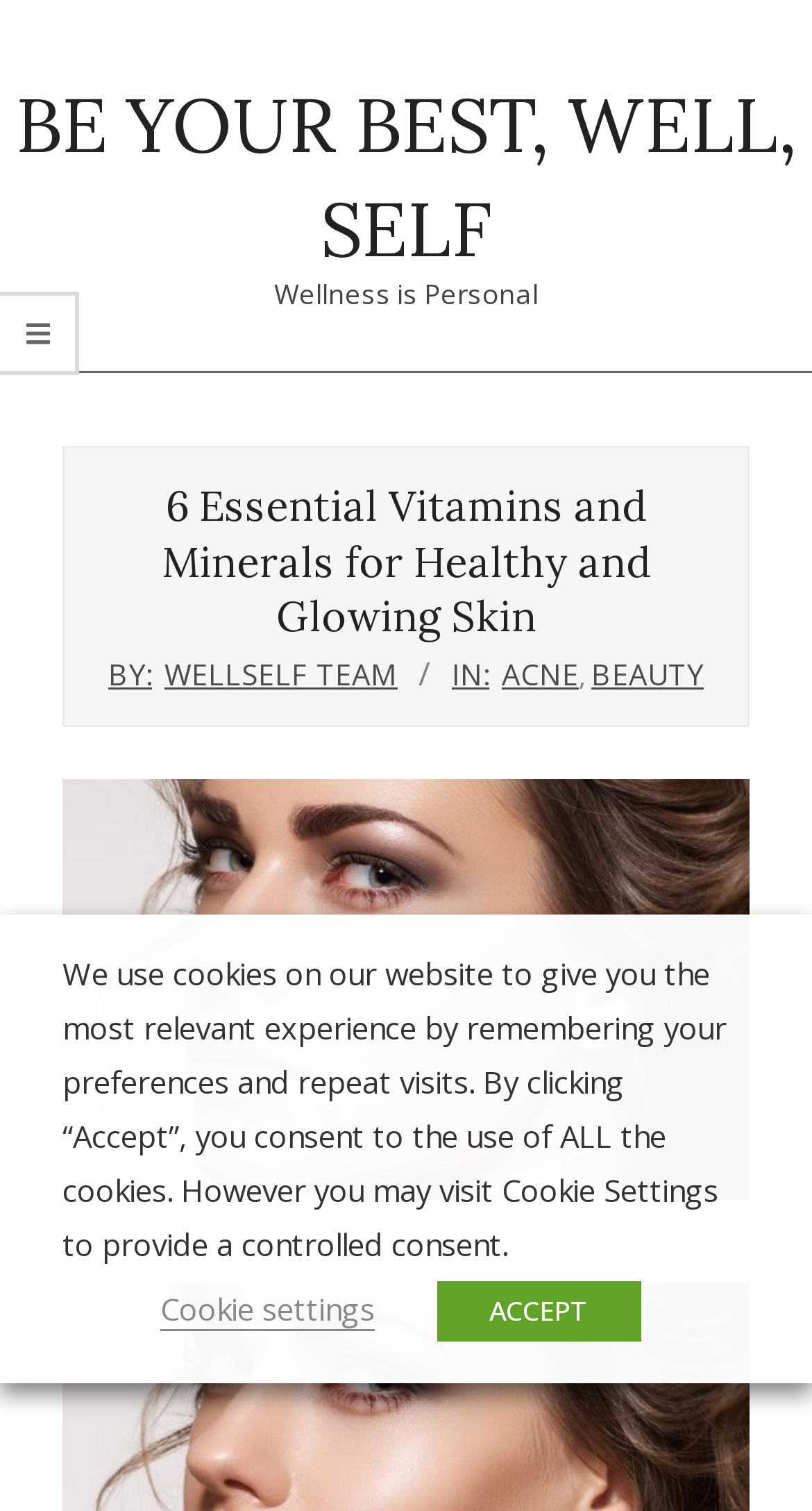Answer the question below using just one word or a short phrase: 
What are the two categories related to the article?

ACNE, BEAUTY